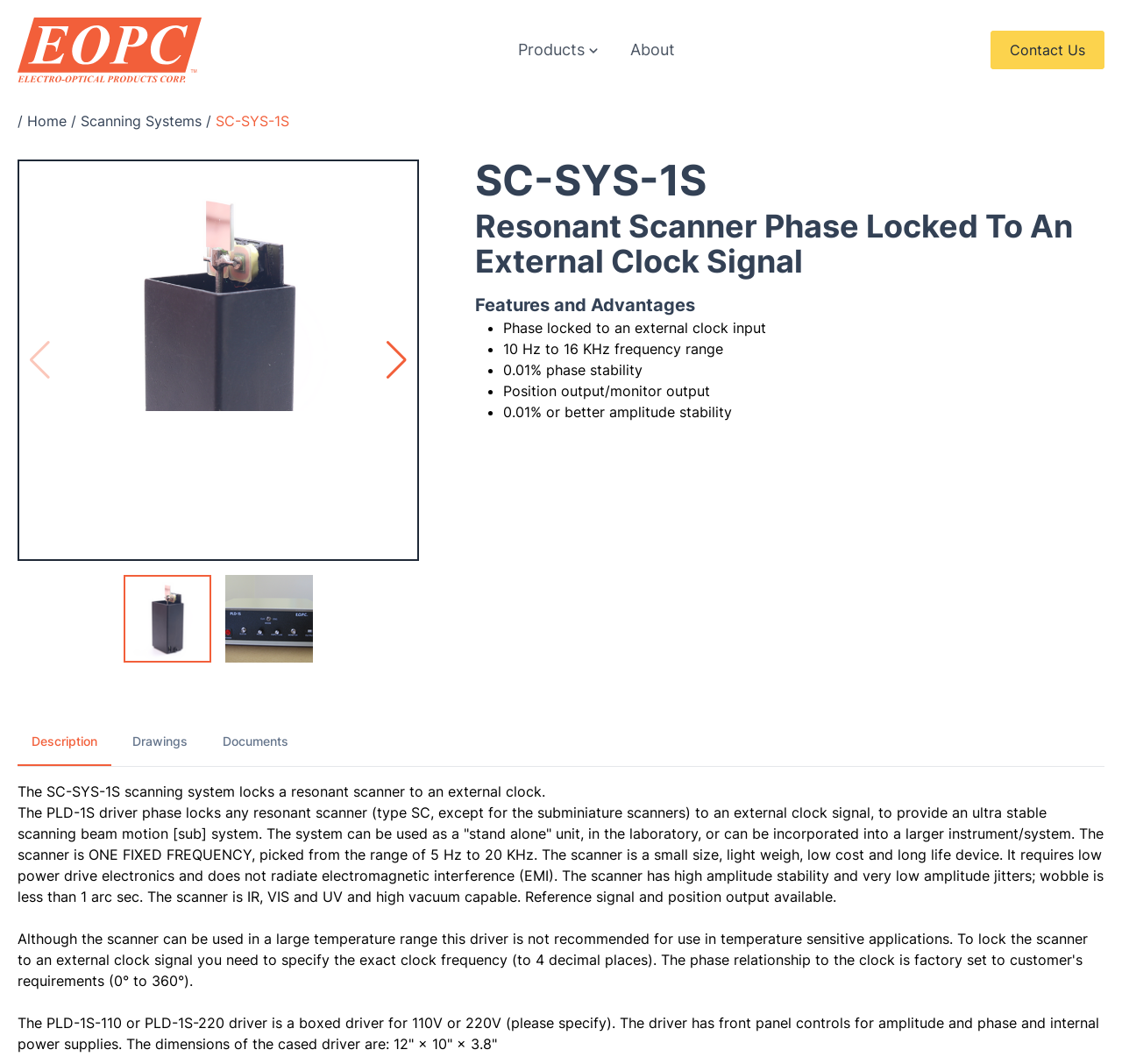What is the frequency range of the scanner? Based on the screenshot, please respond with a single word or phrase.

10 Hz to 16 KHz